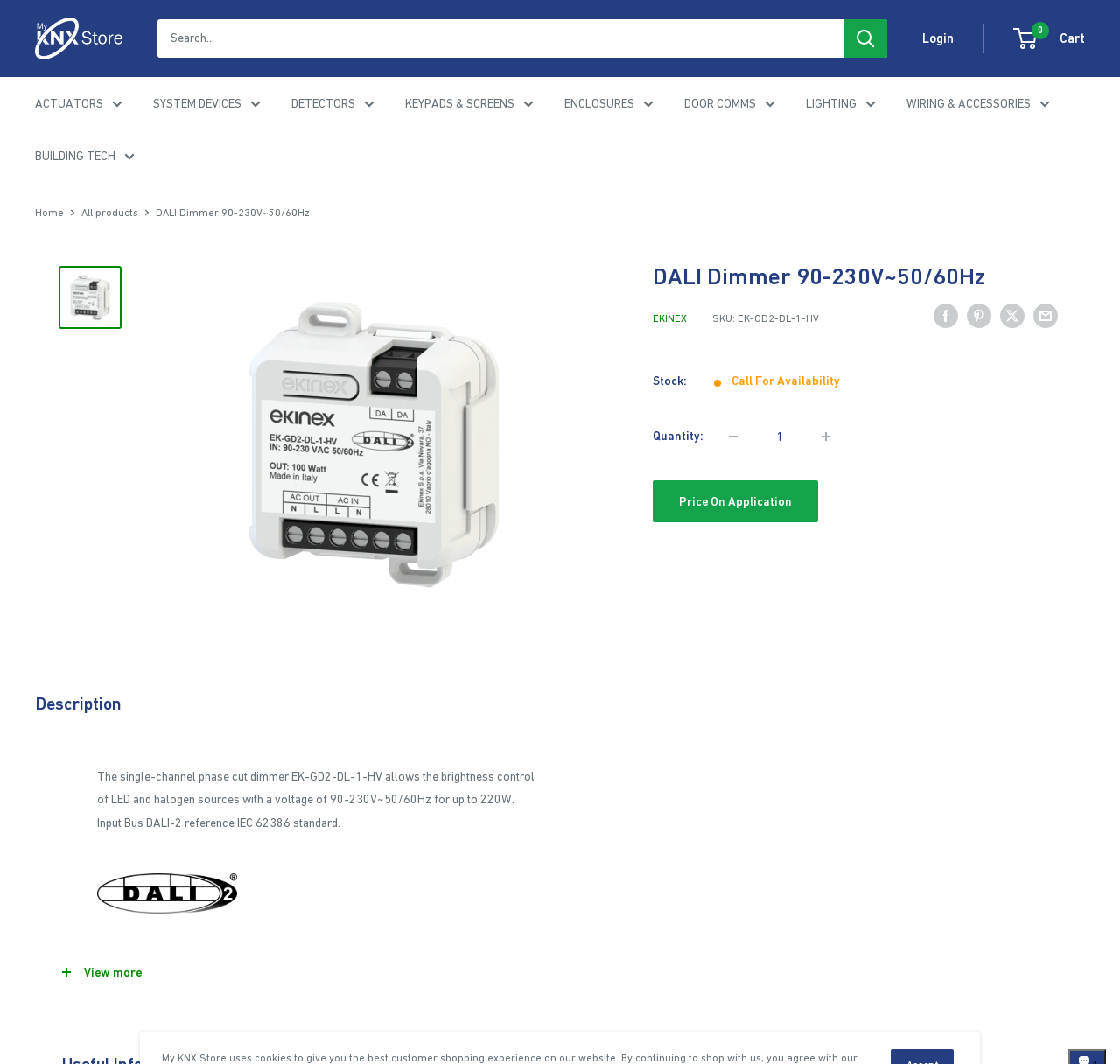Locate the bounding box coordinates of the area where you should click to accomplish the instruction: "Click on the 'Columbia' link".

None